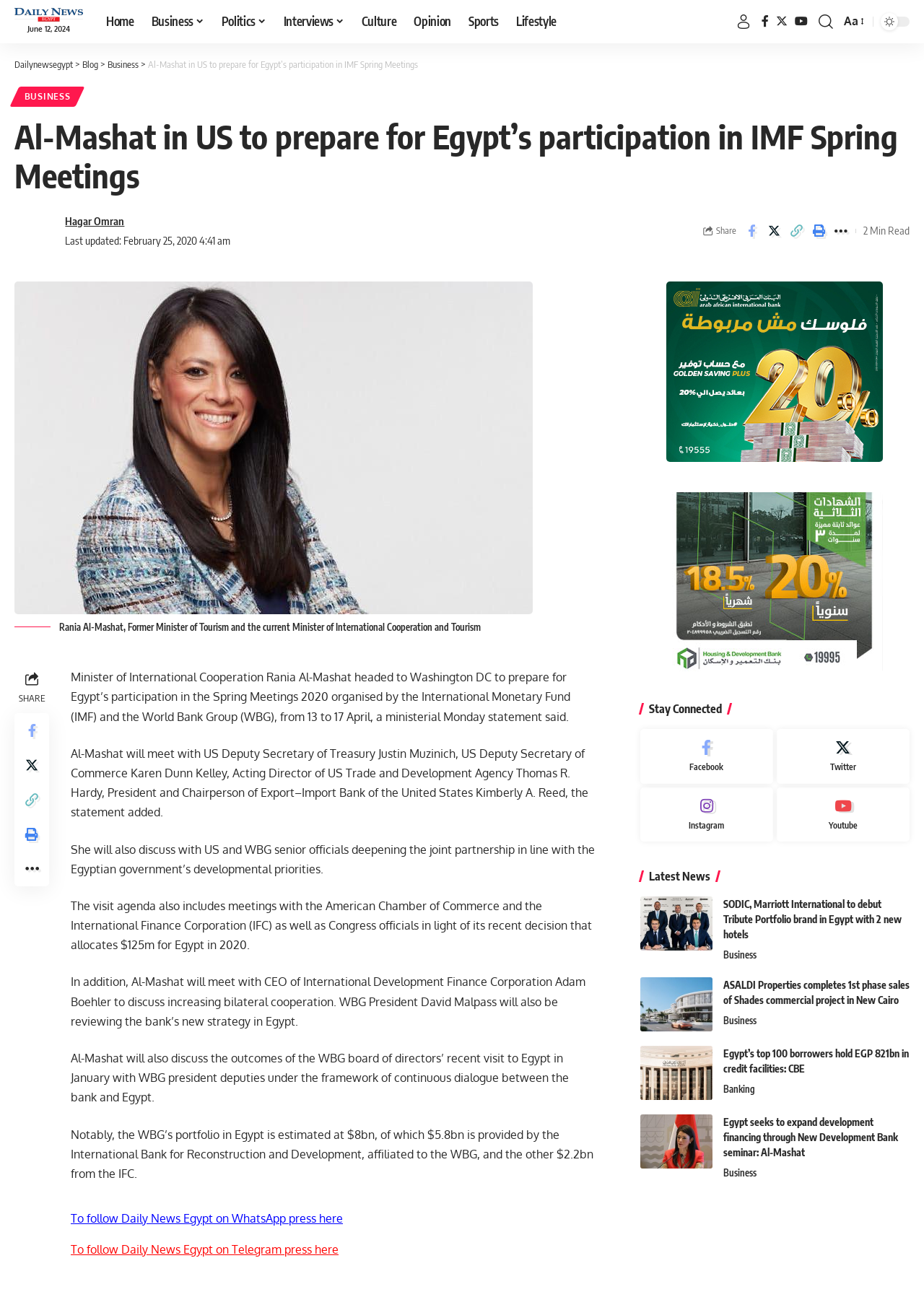What is the name of the minister mentioned in the article?
Make sure to answer the question with a detailed and comprehensive explanation.

I found the minister's name by looking at the static text element with the text 'Rania Al-Mashat, Former Minister of Tourism and the current Minister of International Cooperation and Tourism'.